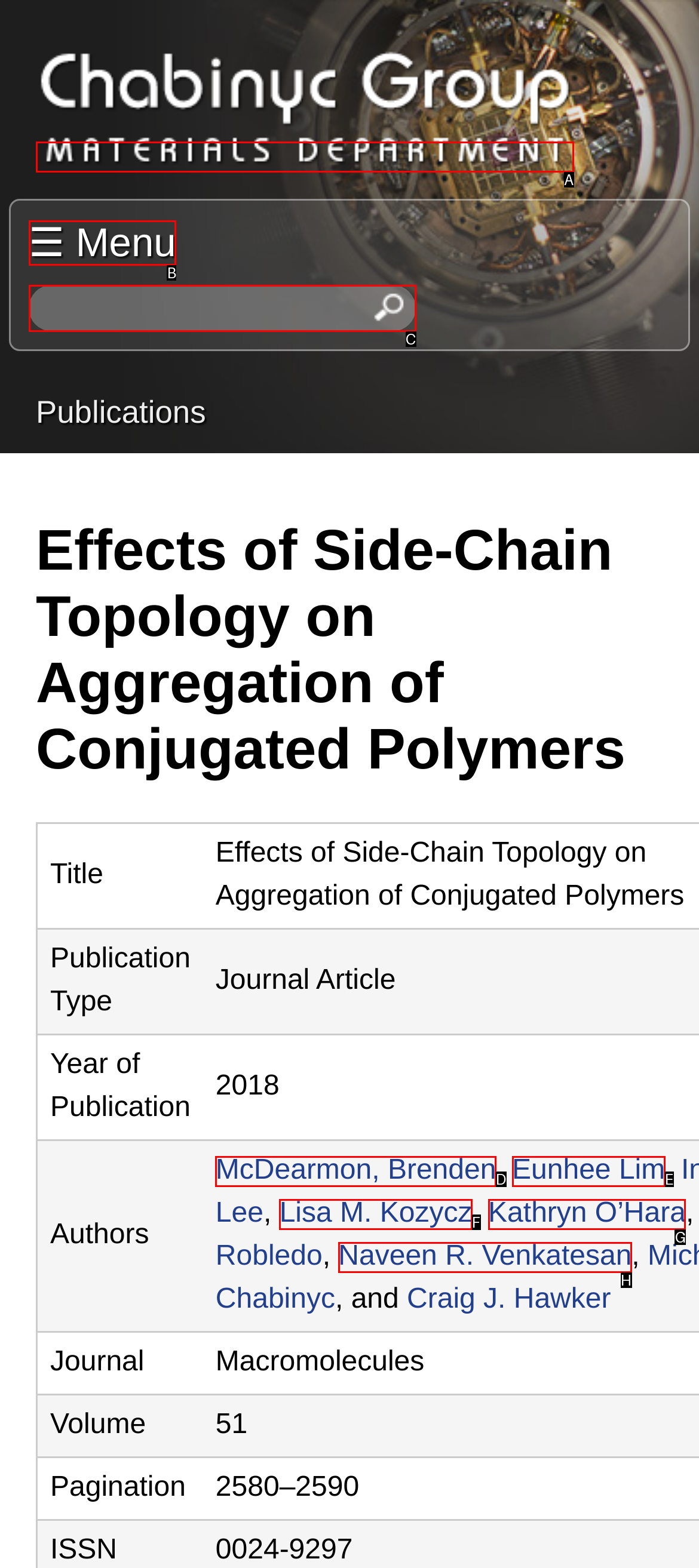Using the provided description: Lisa M. Kozycz, select the most fitting option and return its letter directly from the choices.

F